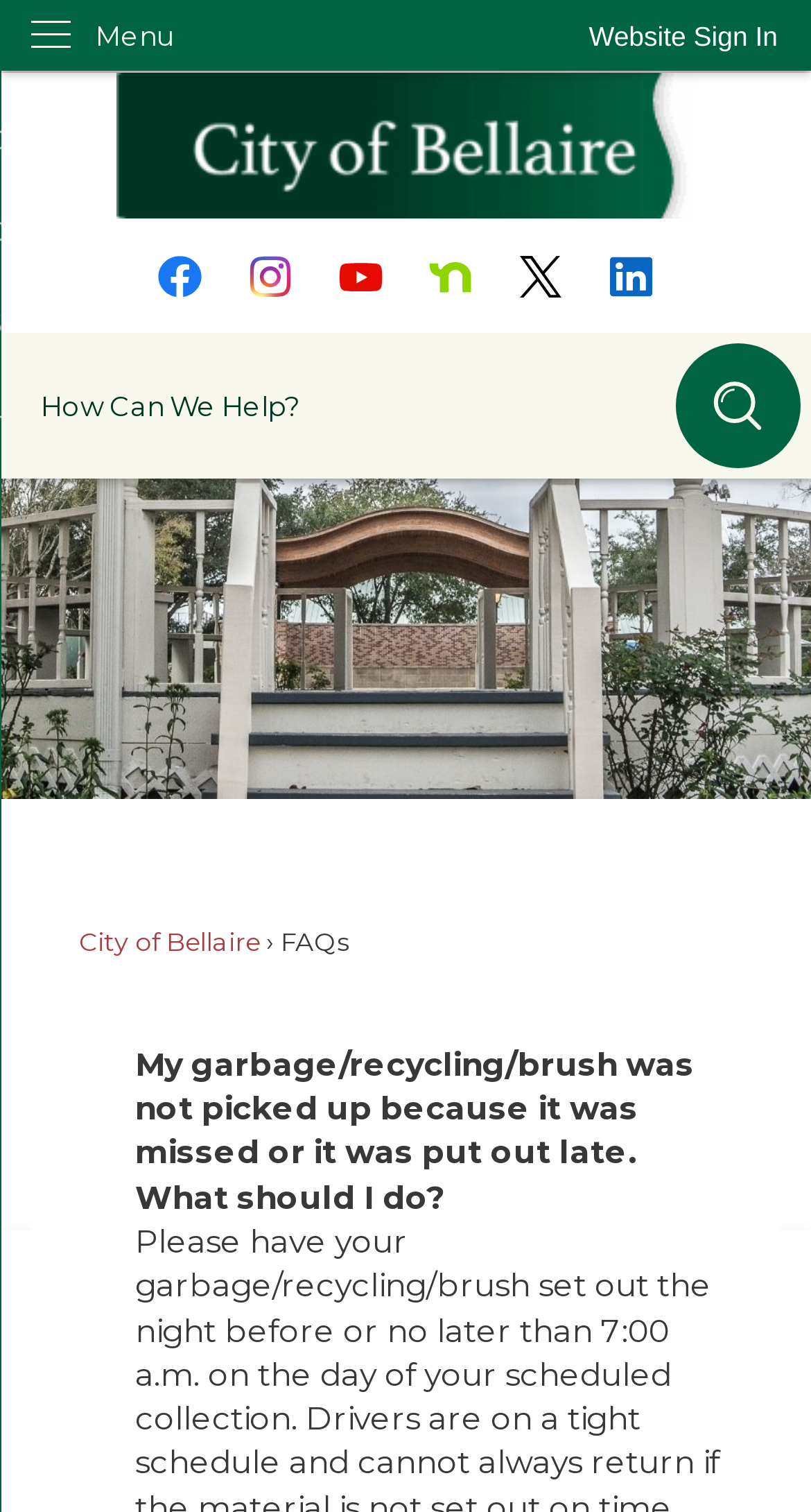Is the 'Website Sign In' button located at the top of the webpage?
Refer to the screenshot and answer in one word or phrase.

Yes